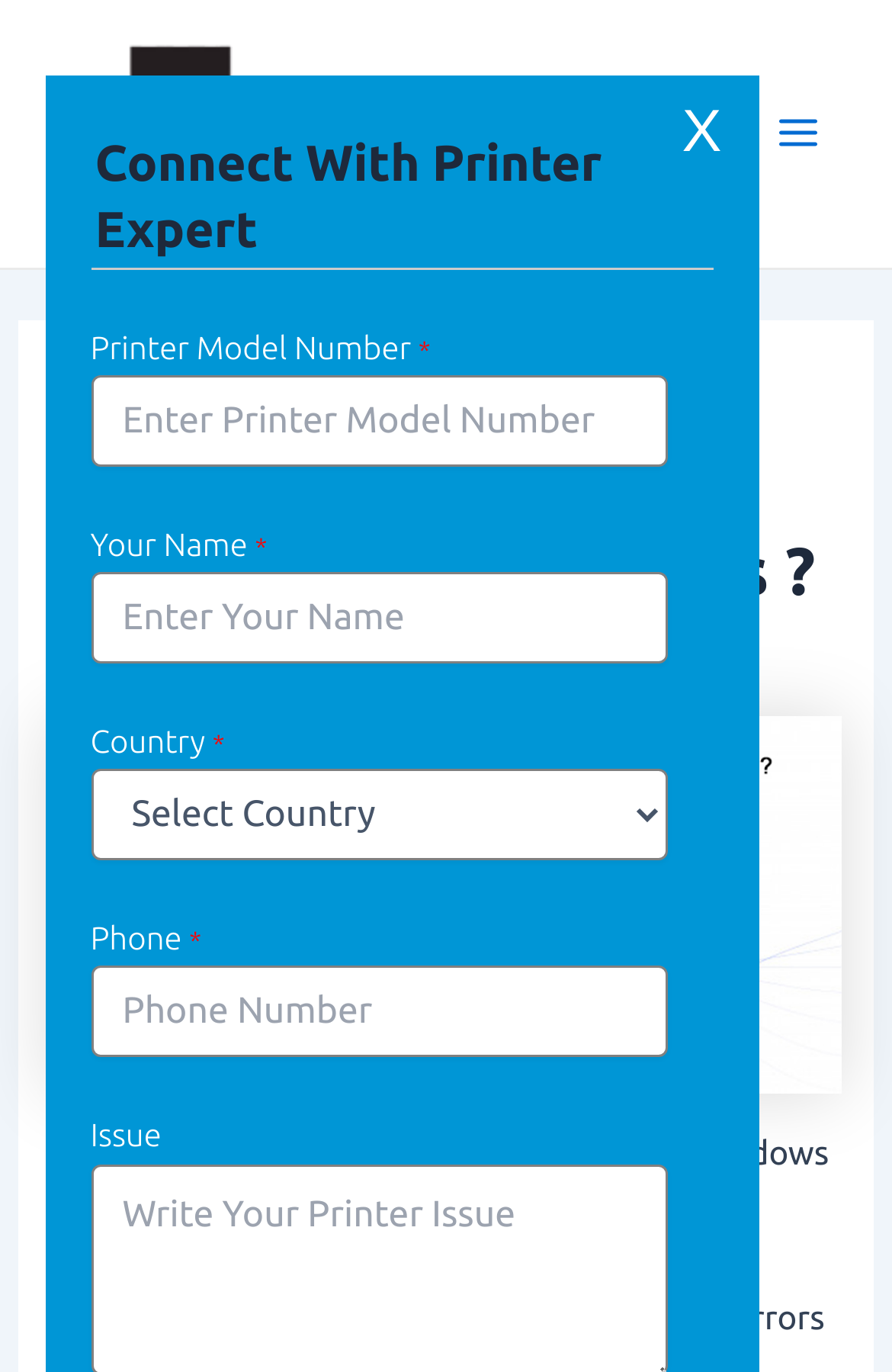Highlight the bounding box of the UI element that corresponds to this description: "Main Menu".

[0.841, 0.063, 0.949, 0.132]